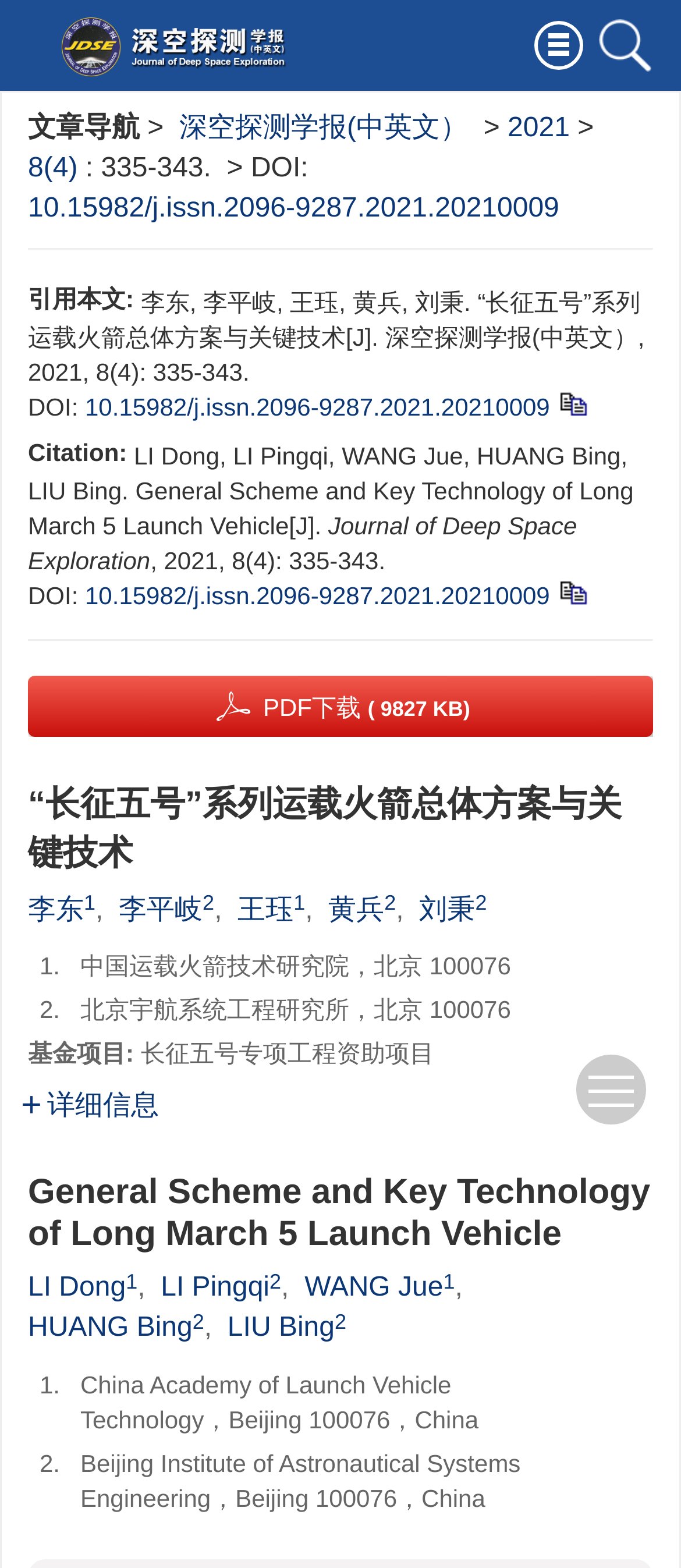Identify the bounding box for the UI element that is described as follows: "PDF下载 ( 9827 KB)".

[0.386, 0.442, 0.69, 0.459]